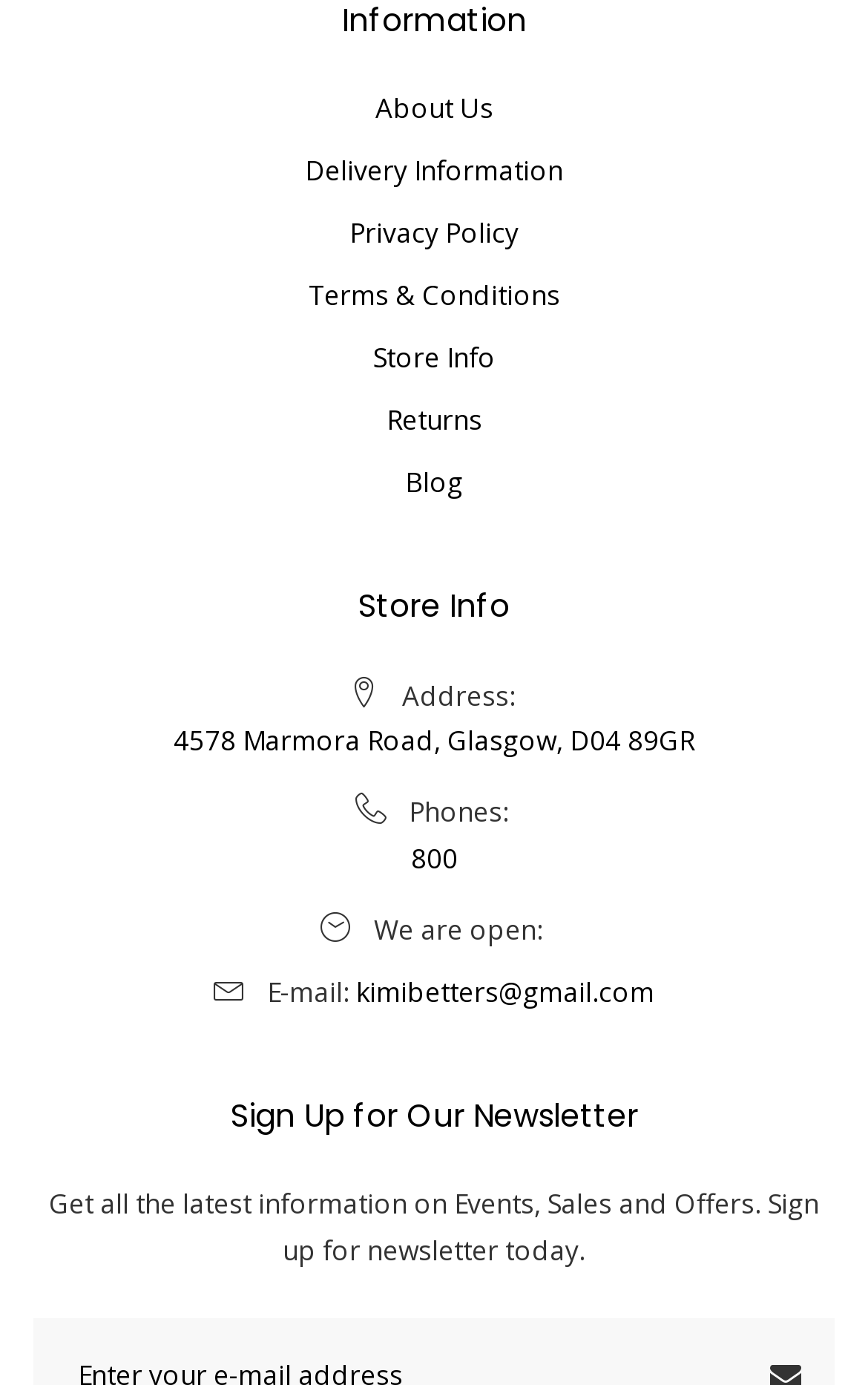What is the phone number of the store?
Answer the question with a single word or phrase by looking at the picture.

800